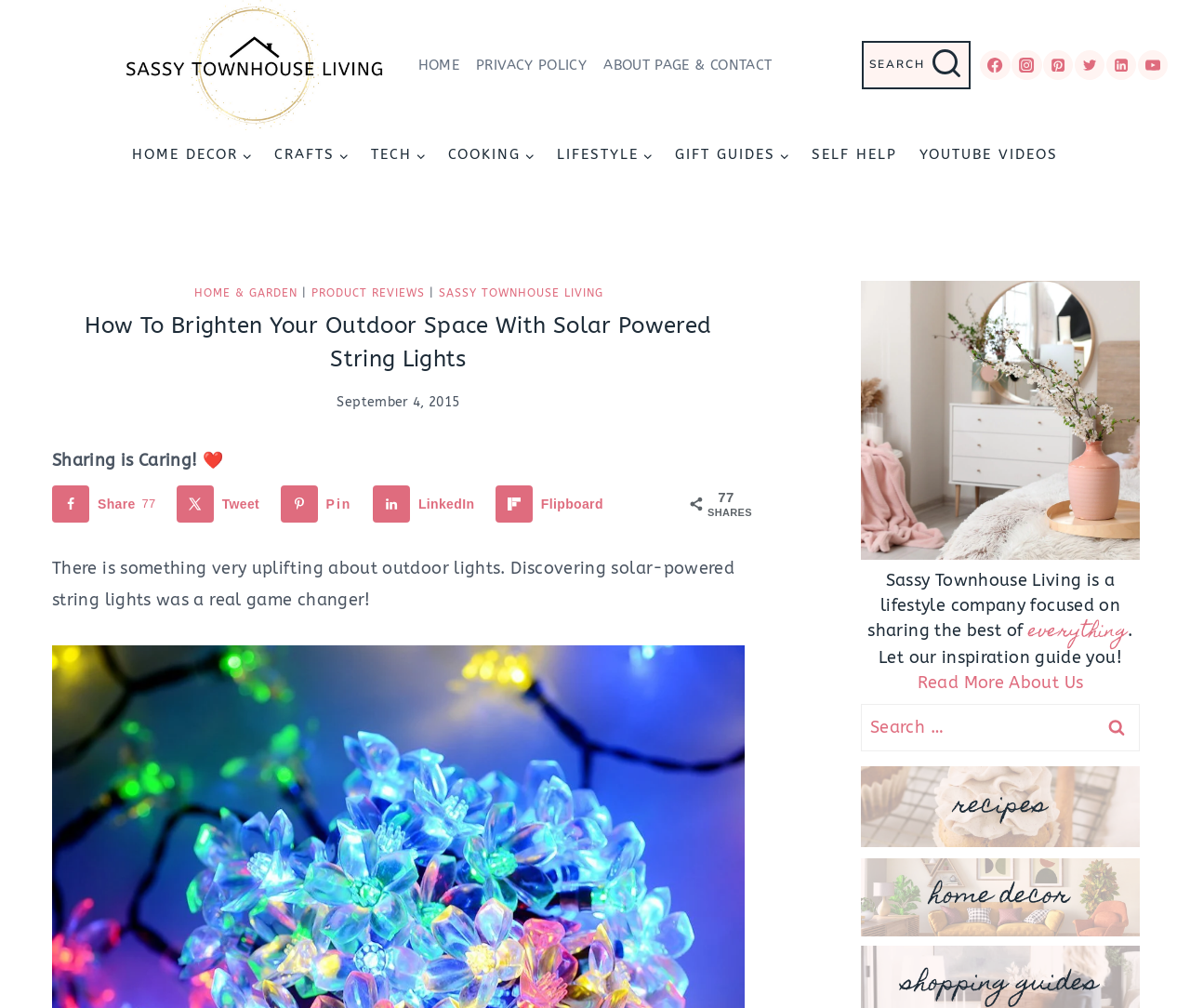How many social media platforms are available for sharing? Please answer the question using a single word or phrase based on the image.

6